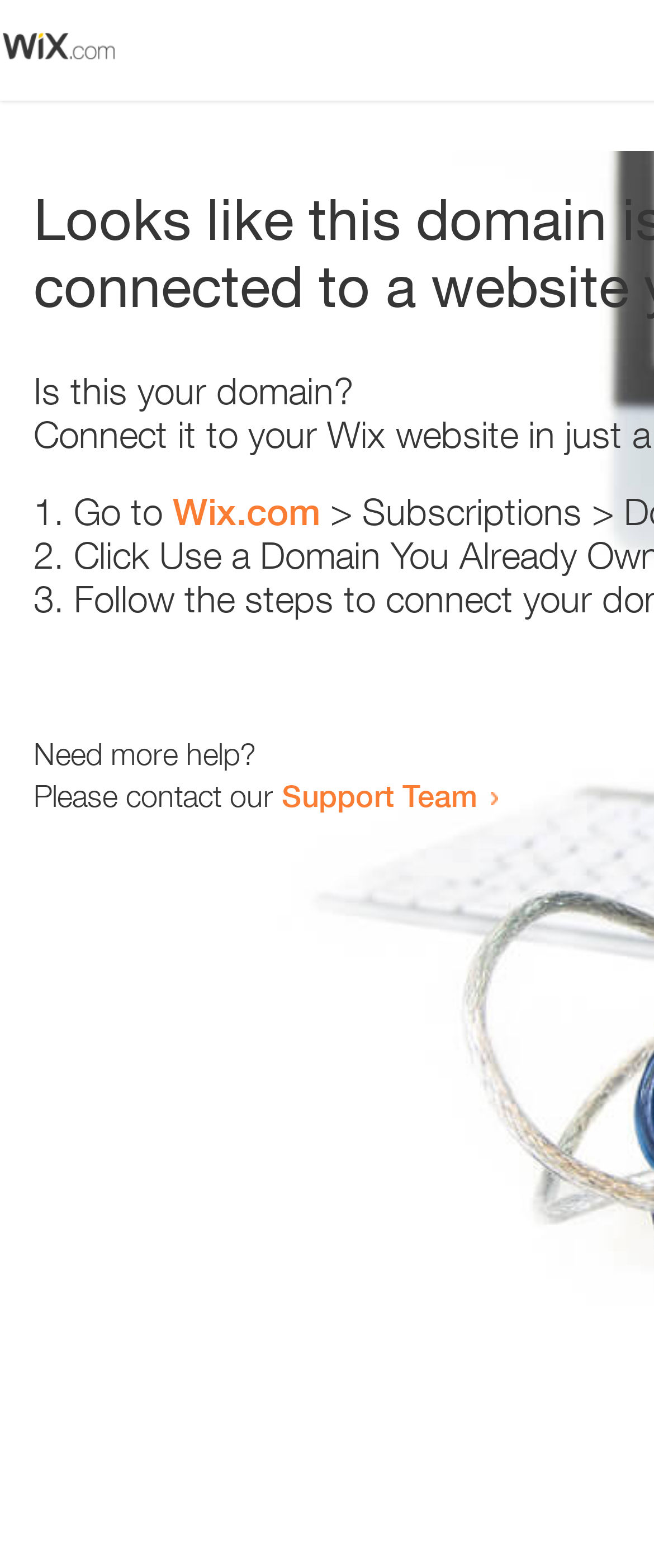Using the description "Wix.com", predict the bounding box of the relevant HTML element.

[0.264, 0.312, 0.49, 0.34]